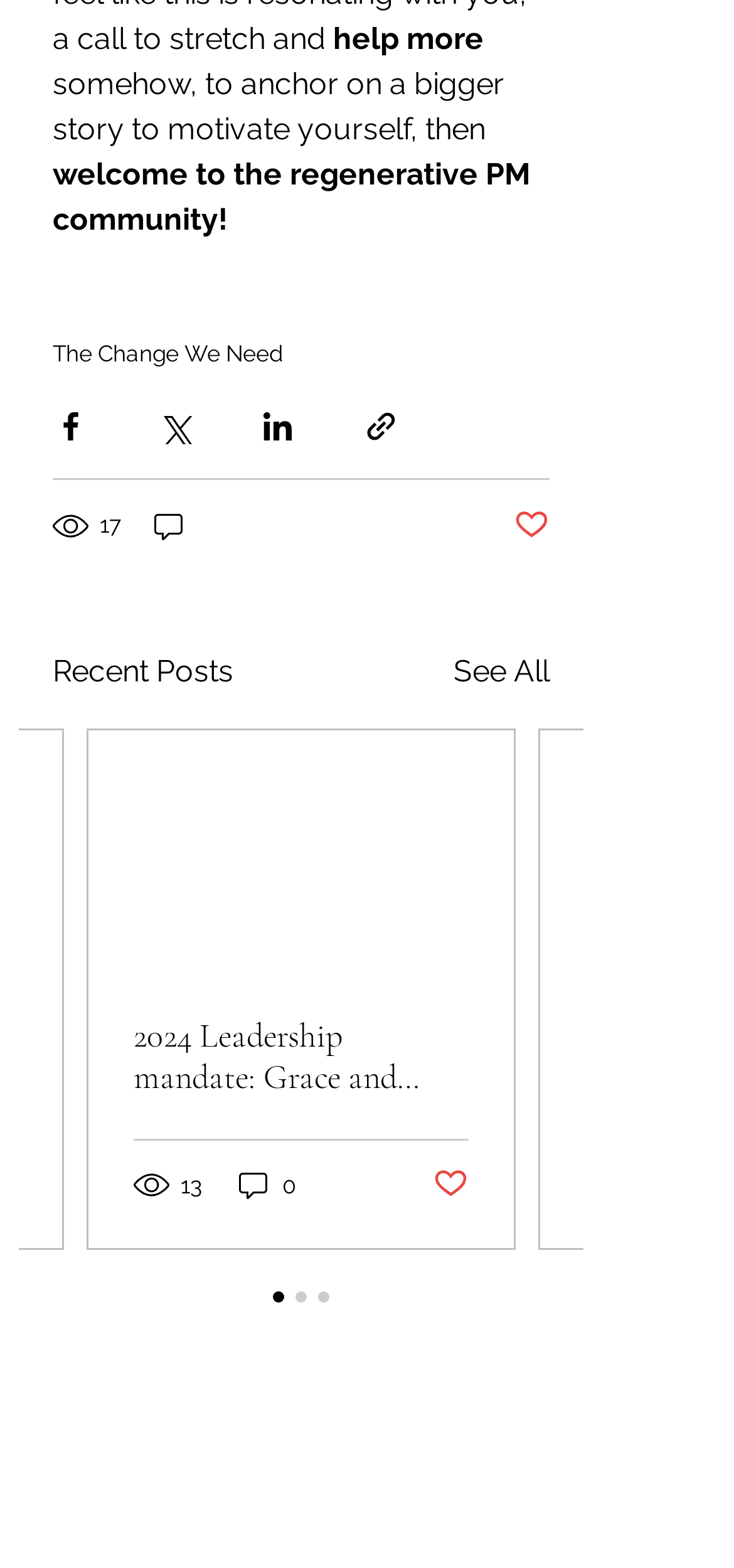Locate the bounding box coordinates of the element that needs to be clicked to carry out the instruction: "View 'Recent Posts'". The coordinates should be given as four float numbers ranging from 0 to 1, i.e., [left, top, right, bottom].

[0.072, 0.414, 0.318, 0.443]